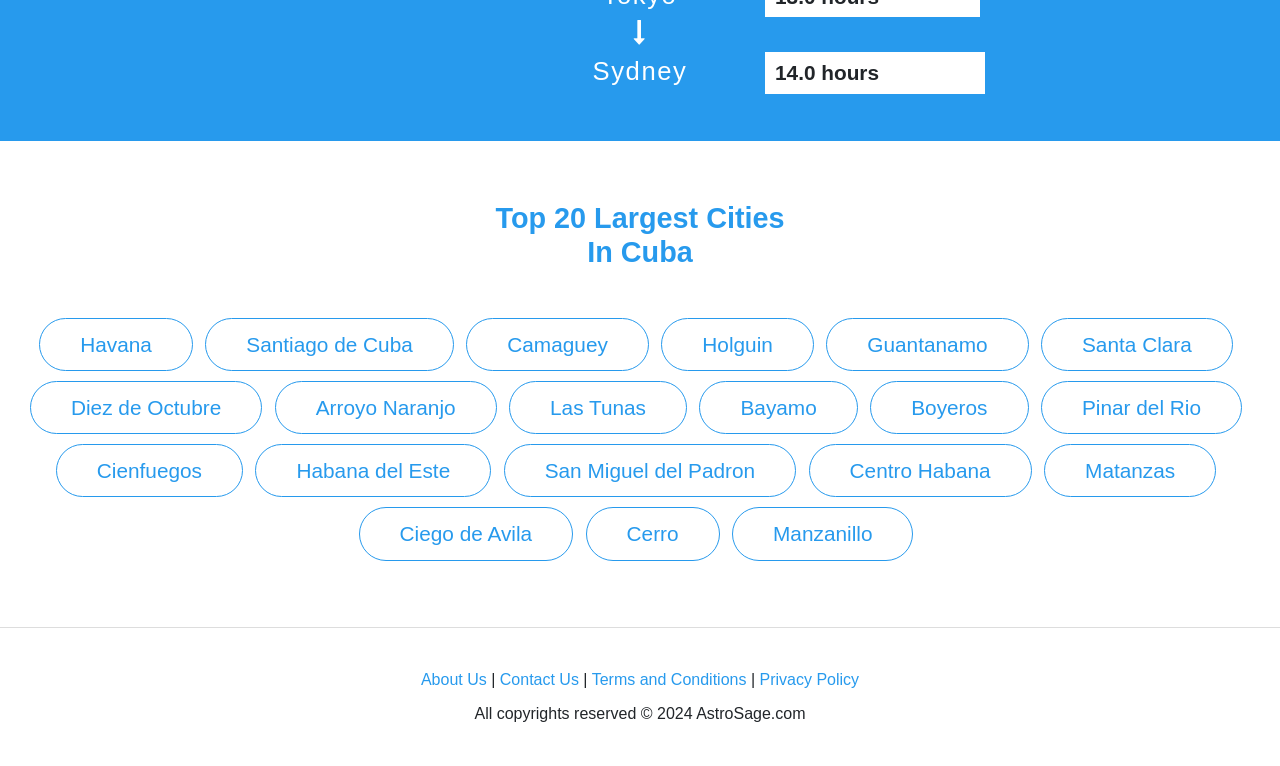Locate the bounding box of the UI element with the following description: "San Miguel del Padron".

[0.393, 0.58, 0.622, 0.649]